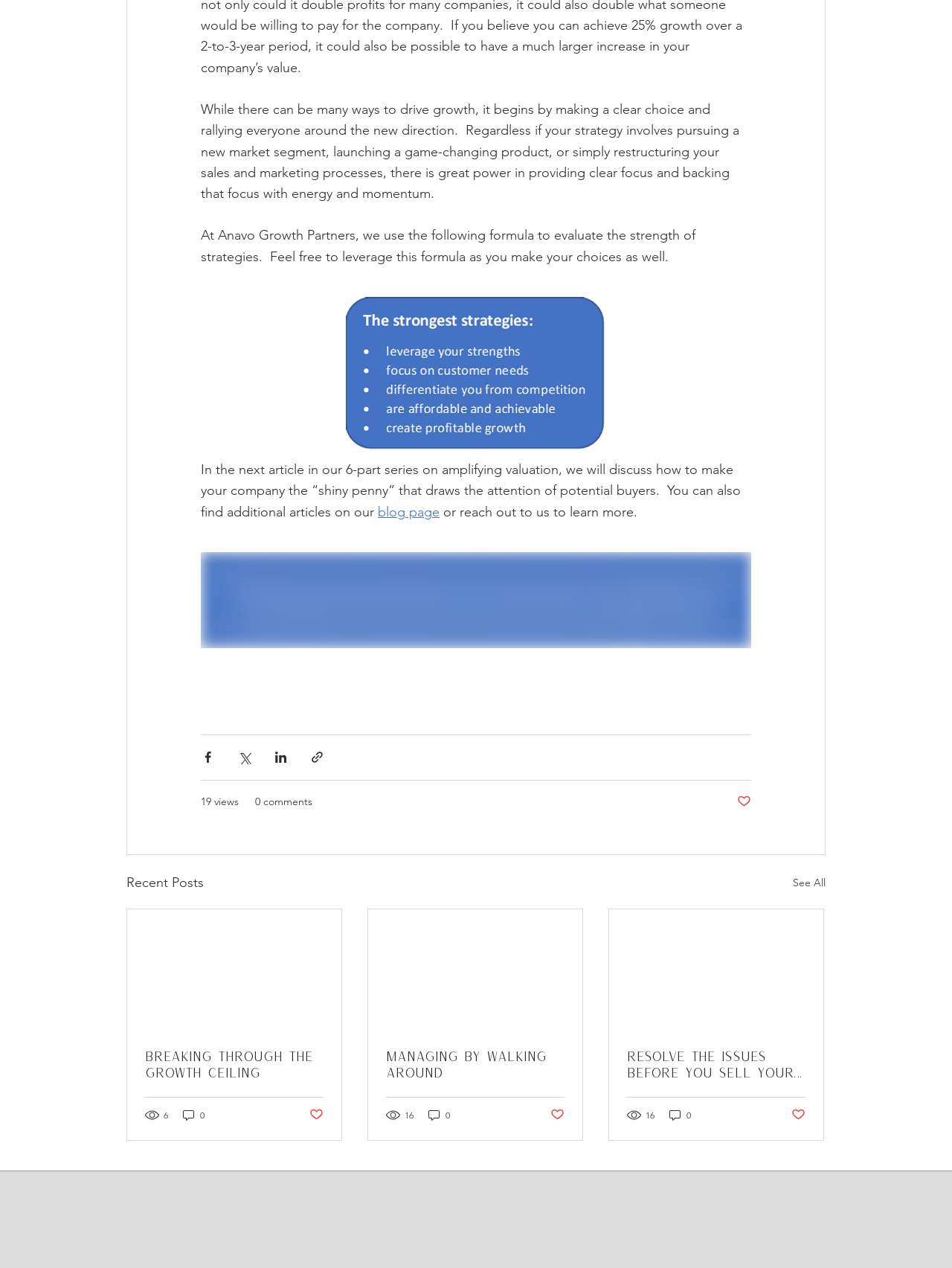Pinpoint the bounding box coordinates of the clickable element needed to complete the instruction: "Read the 'Recent Posts'". The coordinates should be provided as four float numbers between 0 and 1: [left, top, right, bottom].

[0.133, 0.688, 0.214, 0.705]